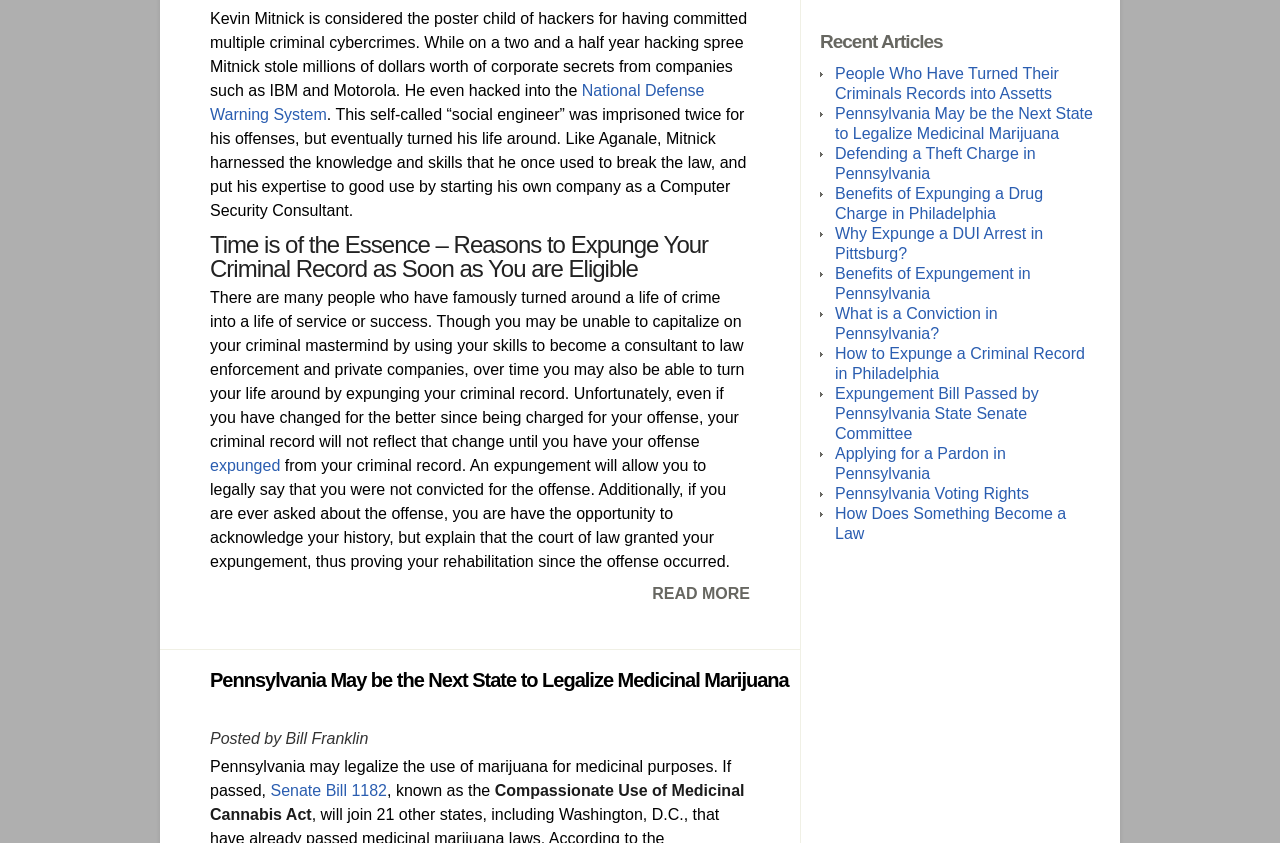Find the bounding box coordinates of the clickable area that will achieve the following instruction: "Click the link to read more about expunging criminal records".

[0.164, 0.693, 0.586, 0.716]